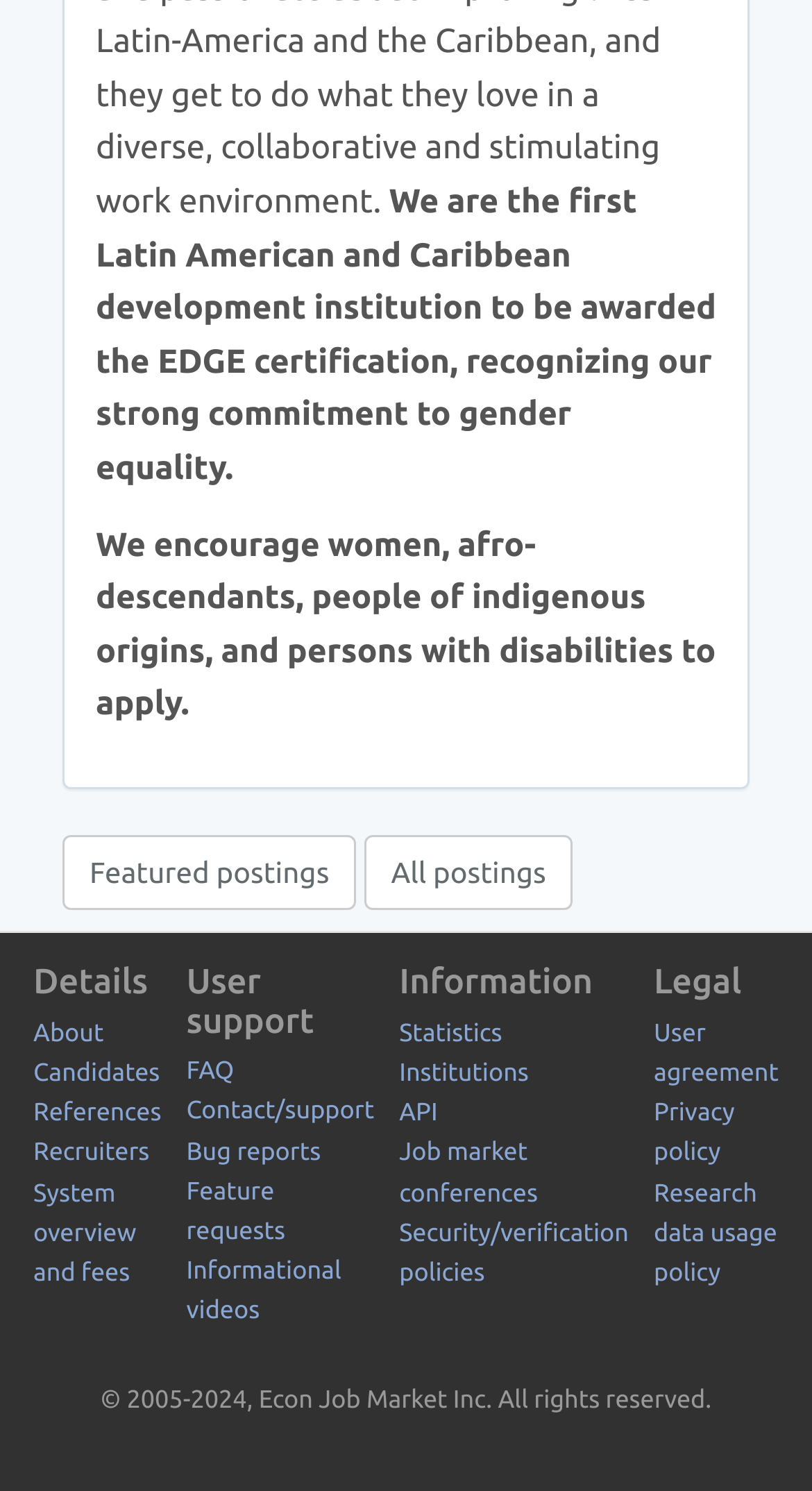Pinpoint the bounding box coordinates of the area that should be clicked to complete the following instruction: "View featured postings". The coordinates must be given as four float numbers between 0 and 1, i.e., [left, top, right, bottom].

[0.077, 0.56, 0.439, 0.611]